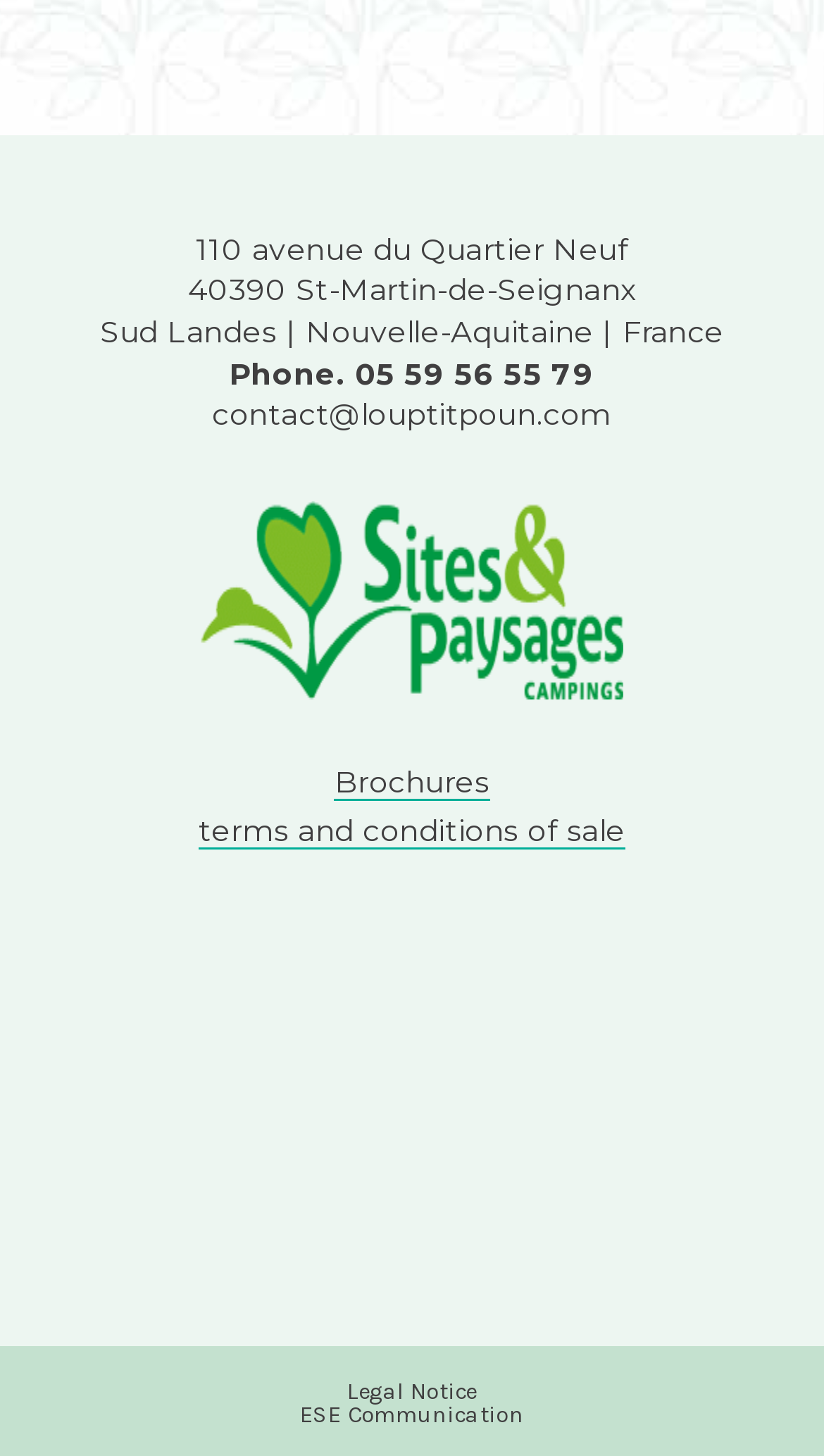What are the related tourism offices?
Please provide a detailed and comprehensive answer to the question.

I found the related tourism offices by looking at the link elements that contain the office names, which are located at the bottom of the webpage.